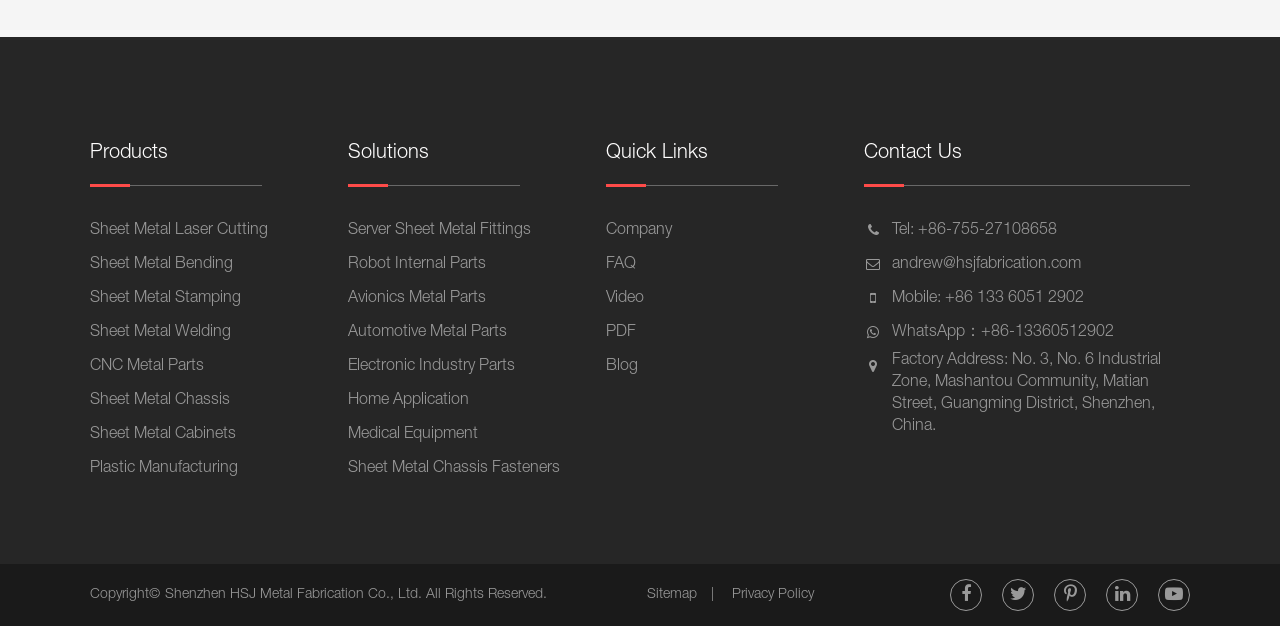Please identify the bounding box coordinates of the element I should click to complete this instruction: 'View Company information'. The coordinates should be given as four float numbers between 0 and 1, like this: [left, top, right, bottom].

[0.474, 0.342, 0.525, 0.396]